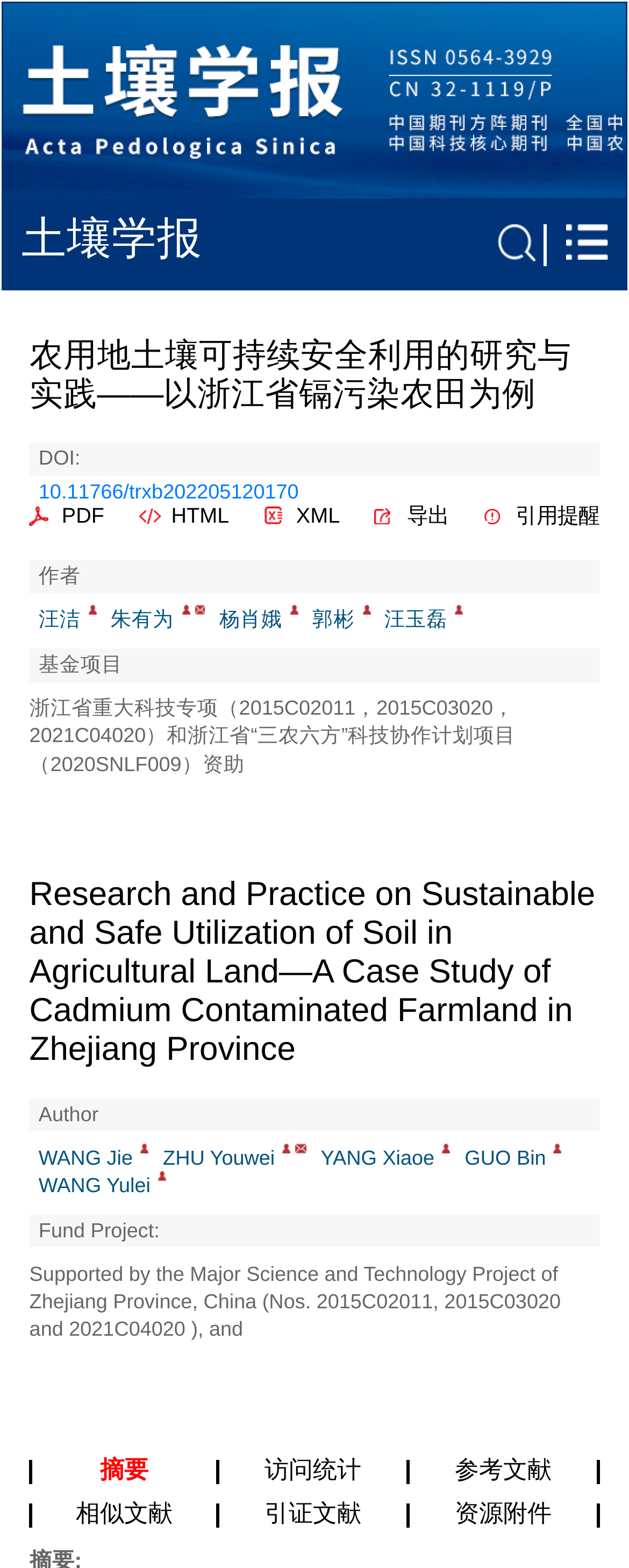What is the language of the article?
Offer a detailed and exhaustive answer to the question.

The webpage provides both Chinese and English versions of the article, as indicated by the links 'PDF', 'HTML', and 'XML' for different languages.